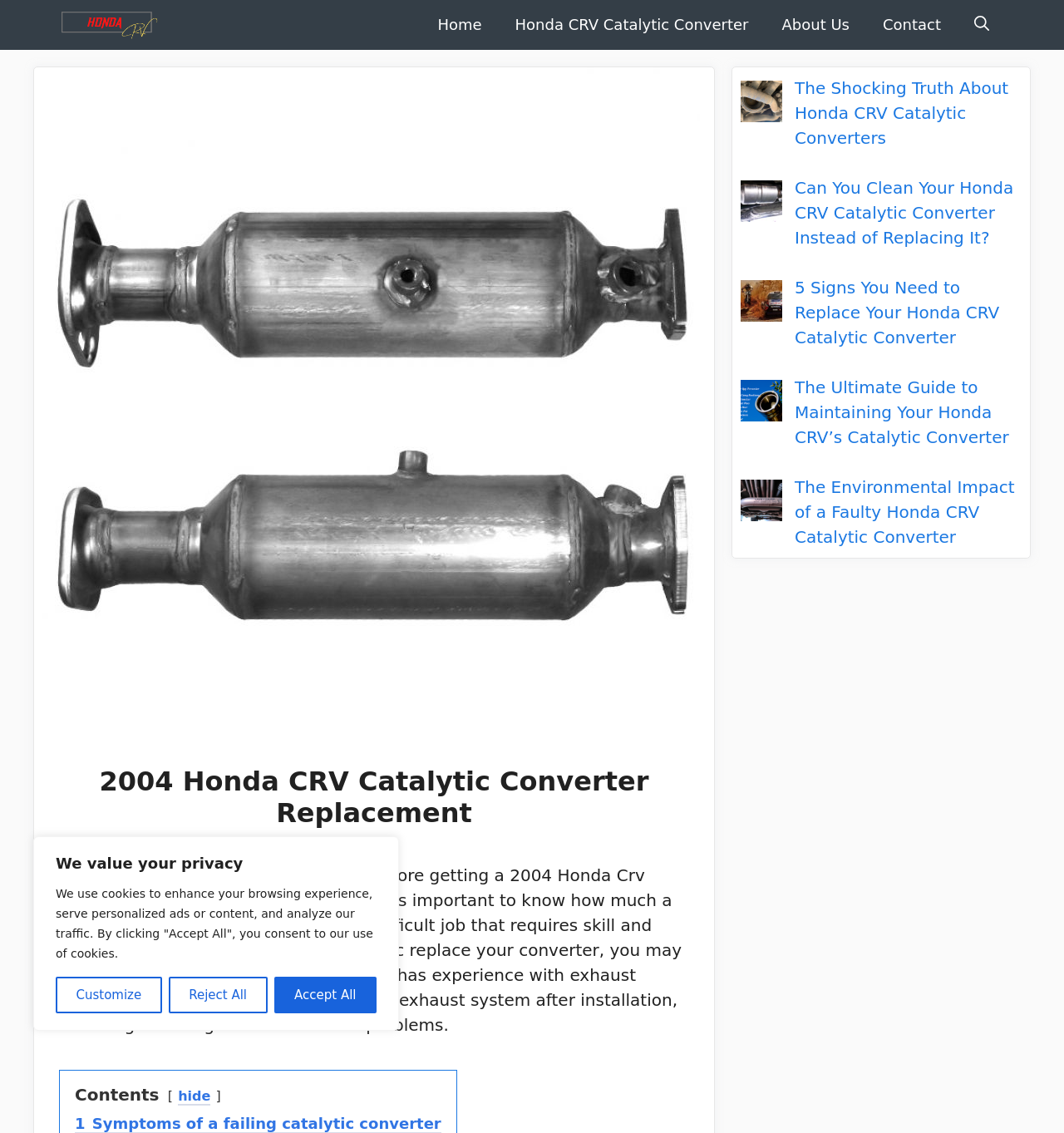Please respond to the question with a concise word or phrase:
What is the function of the 'Customize' button?

Customize cookie settings